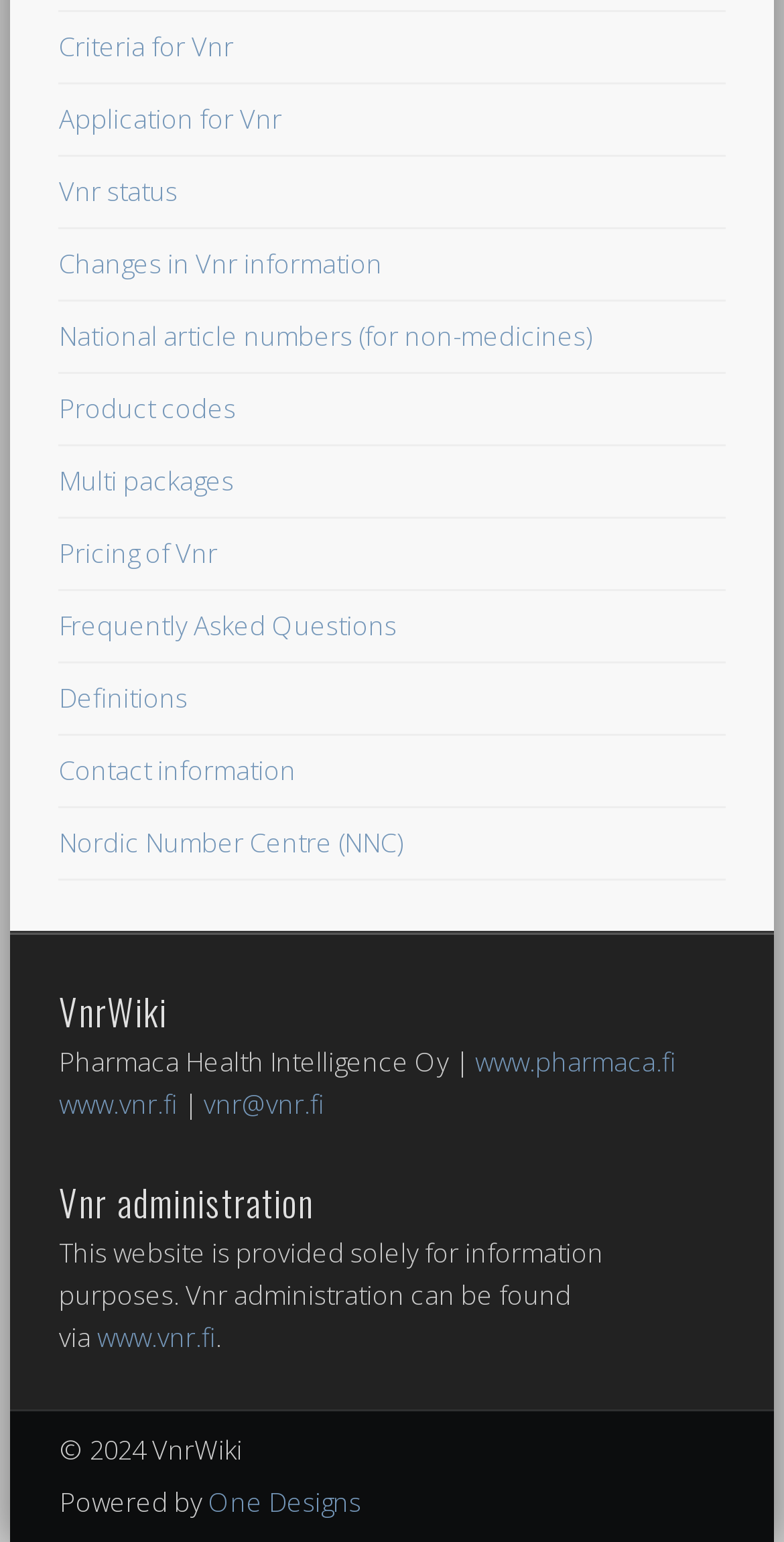What is the name of the company providing the website?
Please ensure your answer to the question is detailed and covers all necessary aspects.

The company name can be found in the static text 'Pharmaca Health Intelligence Oy |' which is located at the bottom of the webpage.